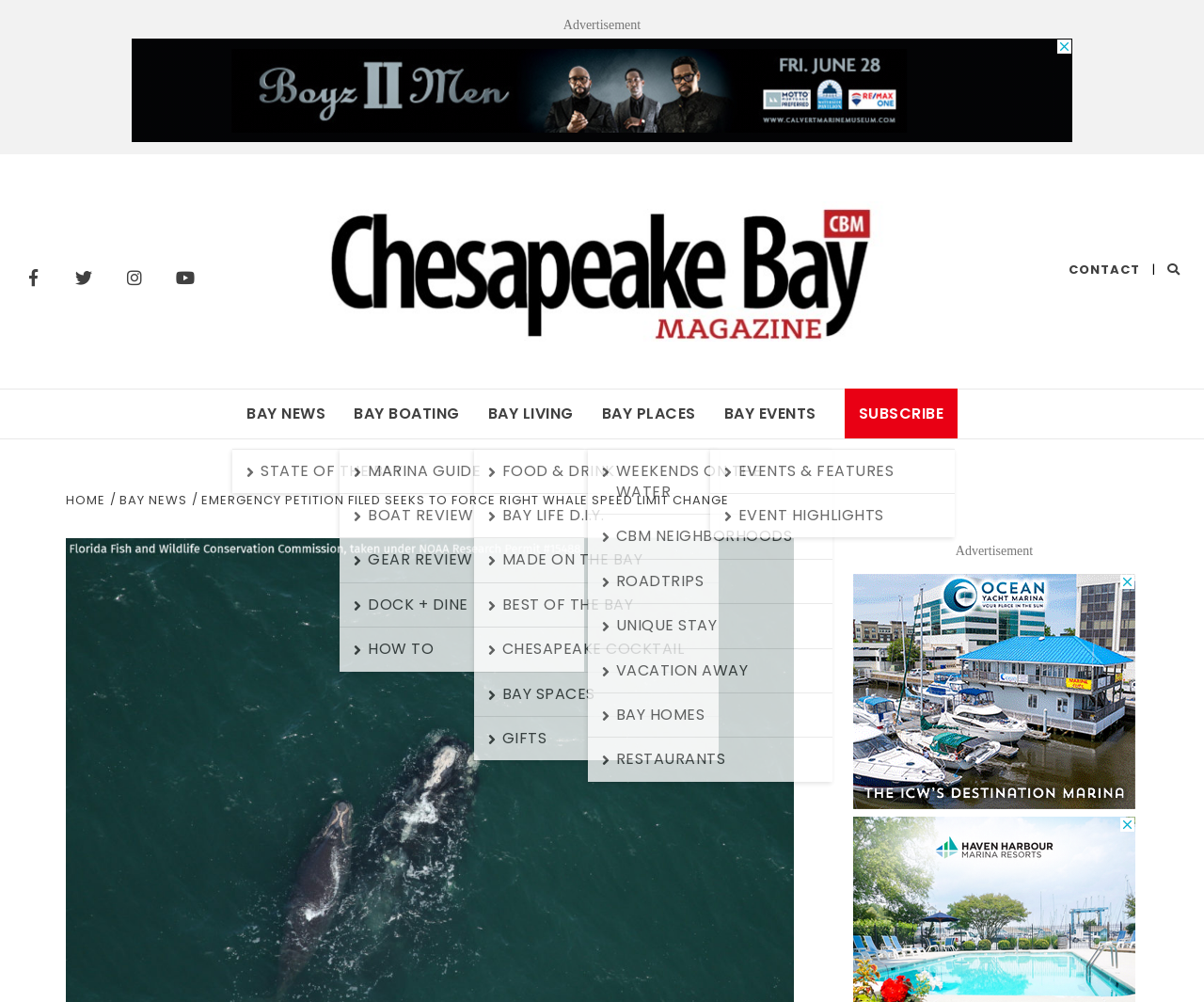Based on the provided description, "Chesapeake Bay Magazine", find the bounding box of the corresponding UI element in the screenshot.

[0.738, 0.201, 0.93, 0.39]